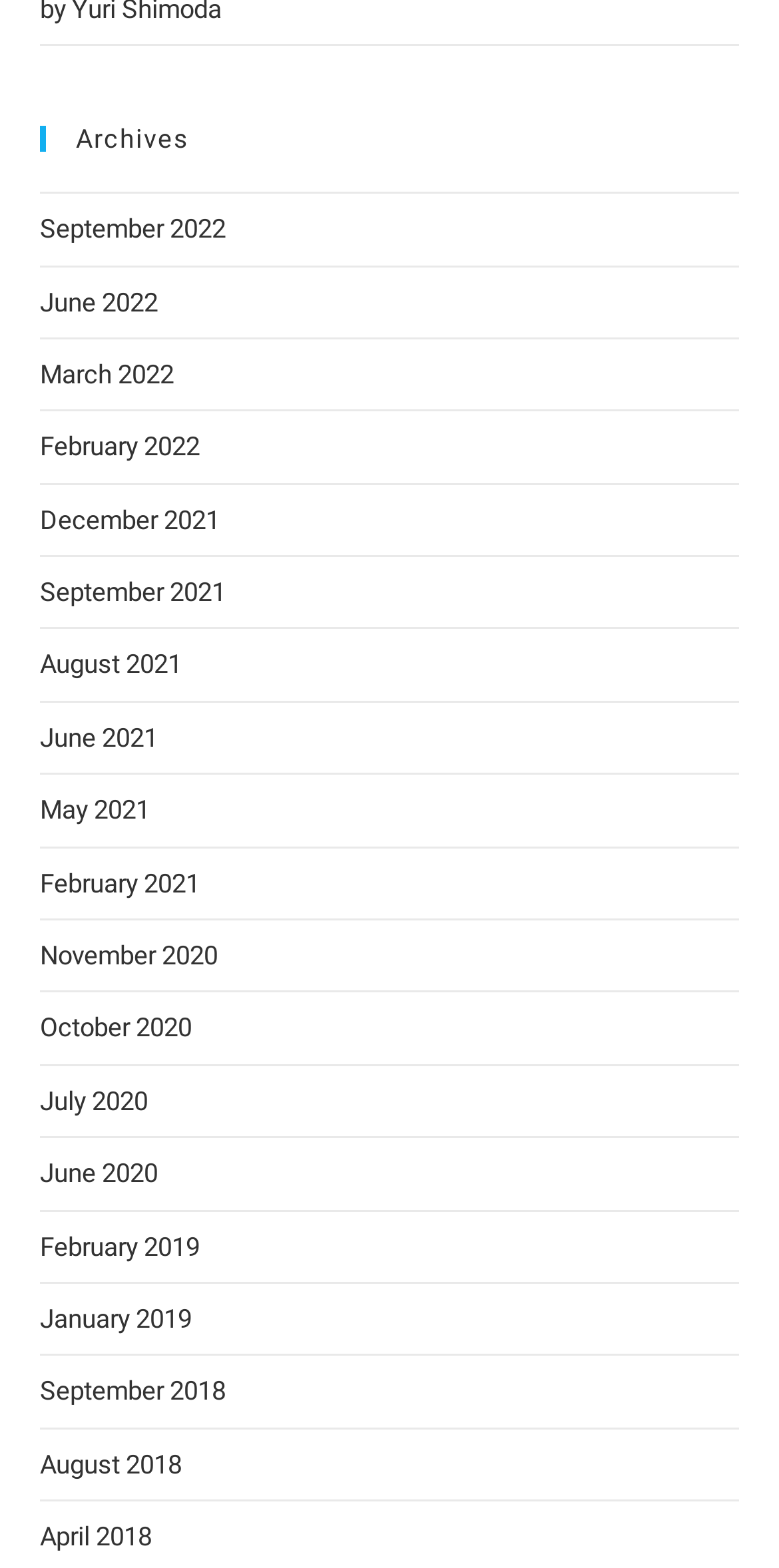Using the element description parent_node: ☰, predict the bounding box coordinates for the UI element. Provide the coordinates in (top-left x, top-left y, bottom-right x, bottom-right y) format with values ranging from 0 to 1.

None